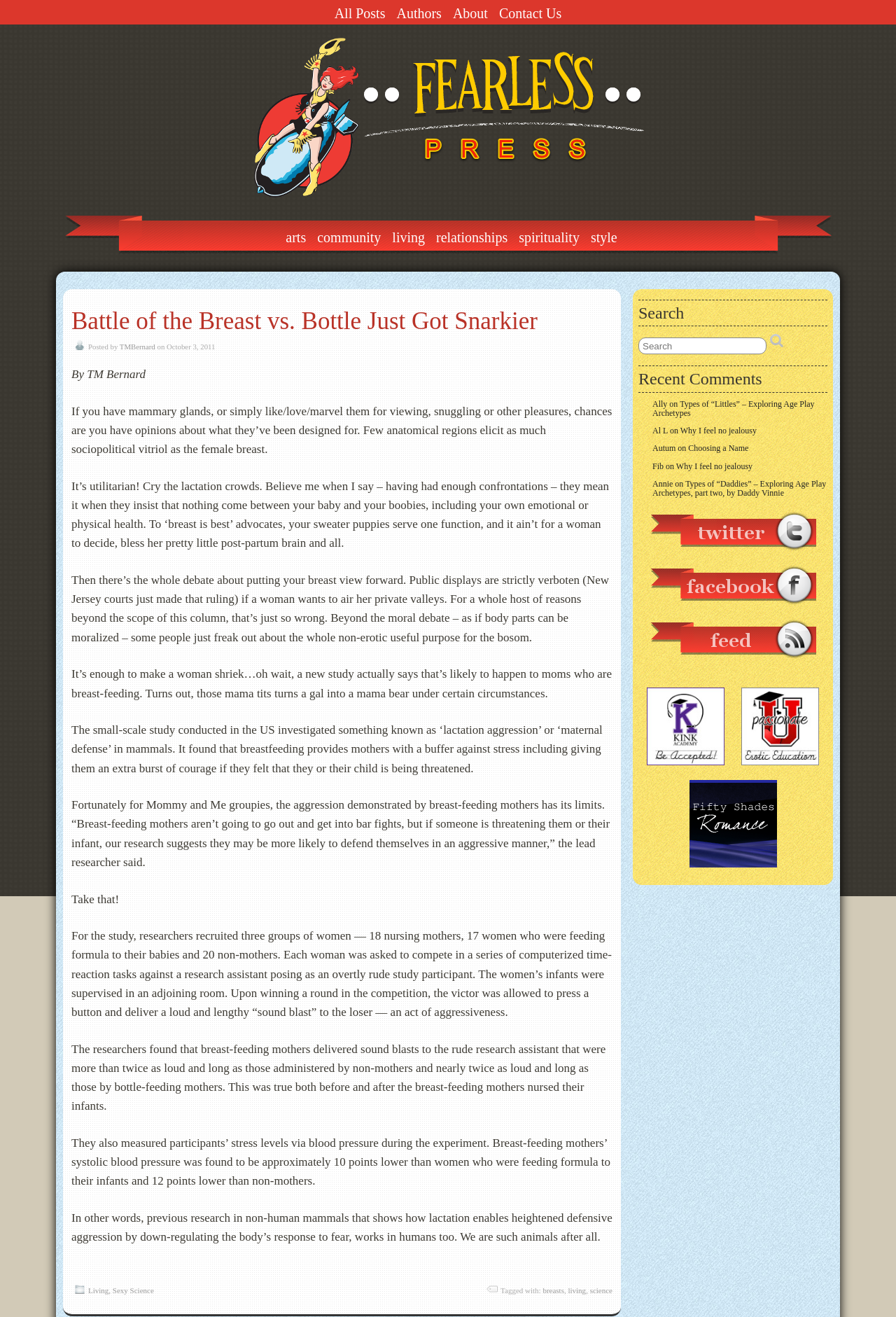How many categories are listed at the top of the webpage?
Based on the visual details in the image, please answer the question thoroughly.

I counted the number of link elements at the top of the webpage and found that there are 6 categories listed: 'All Posts', 'Authors', 'About', 'Contact Us', 'arts', and 'community'.